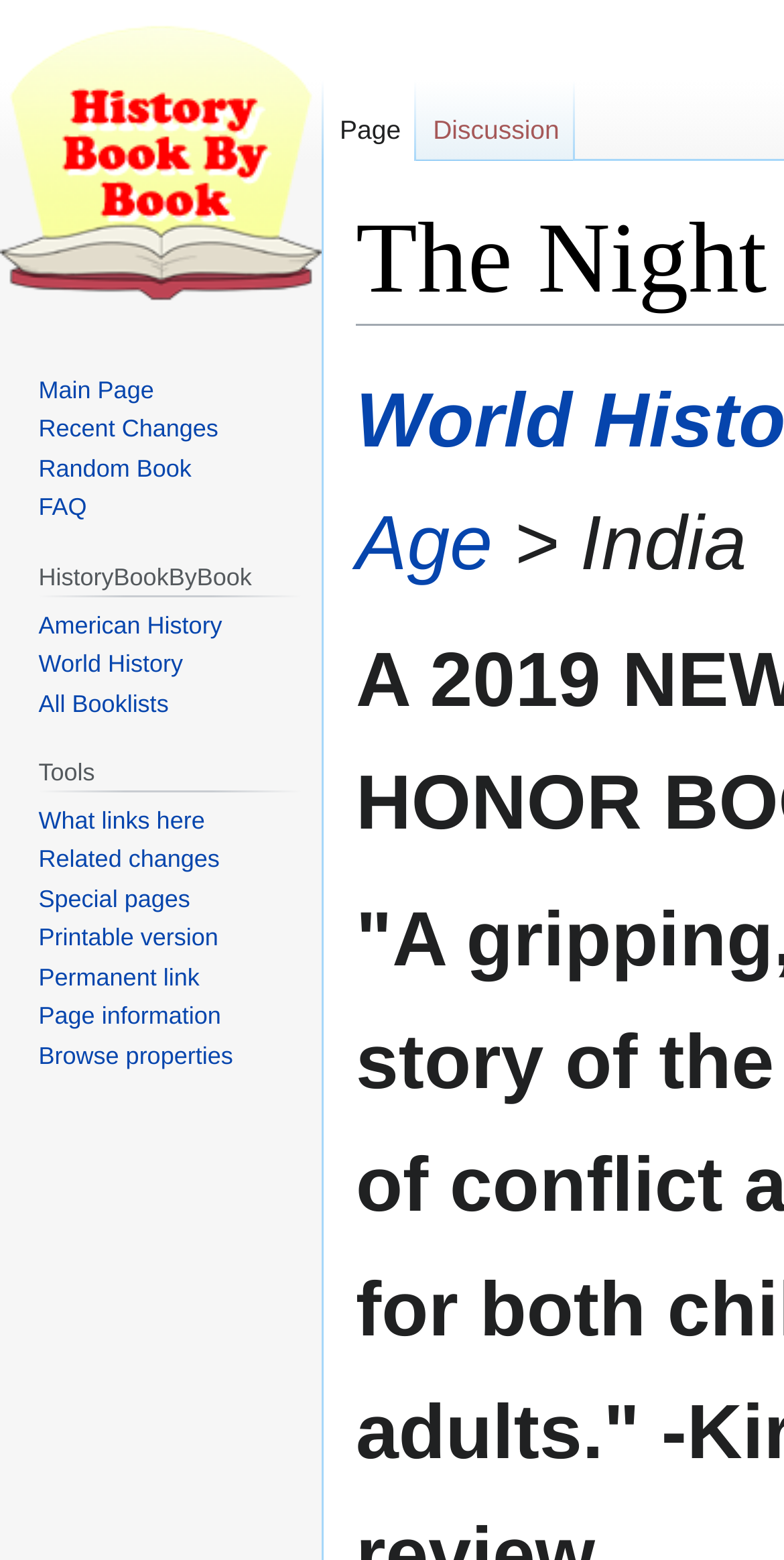Detail the webpage's structure and highlights in your description.

The webpage is about "The Night Diary - History Book By Book". At the top, there are two links, "Jump to navigation" and "Jump to search", positioned side by side. Below them, there is a static text "India" that takes up a significant portion of the page width.

On the left side, there are three navigation sections: "Namespaces", "Navigation", and "HistoryBookByBook". The "Namespaces" section contains two links, "Page" and "Discussion". The "Navigation" section has four links: "Main Page", "Recent Changes", "Random Book", and "FAQ". The "HistoryBookByBook" section has a heading "HistoryBookByBook" and three links: "American History", "World History", and "All Booklists".

Below the "HistoryBookByBook" section, there is another navigation section called "Tools". It has a heading "Tools" and six links: "What links here", "Related changes", "Special pages", "Printable version", "Permanent link", and "Page information". The "Visit the main page" link is positioned at the top-left corner of the page.

Overall, the webpage has a complex layout with multiple navigation sections and links, suggesting that it is a portal or a hub for accessing various resources related to history books.